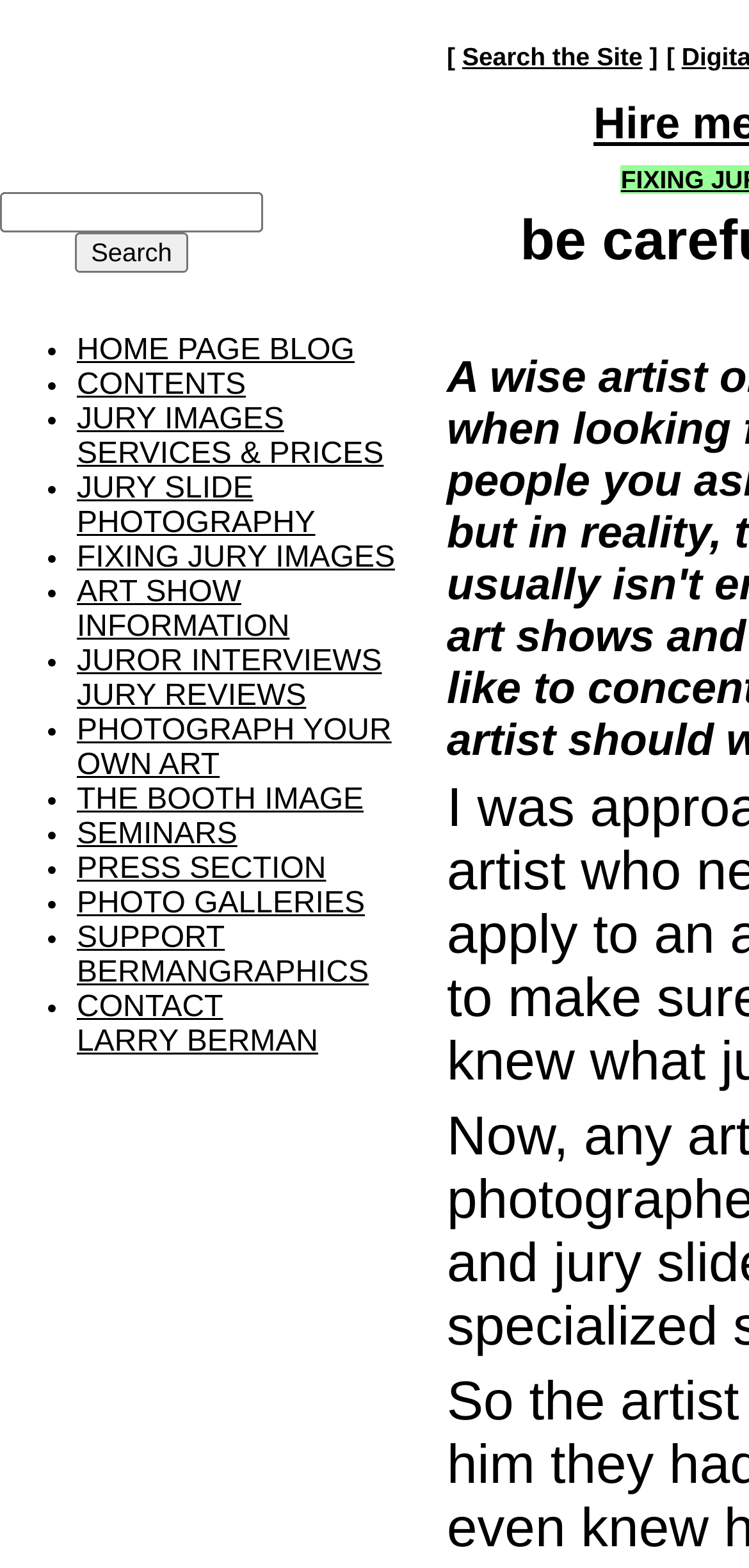Can you specify the bounding box coordinates for the region that should be clicked to fulfill this instruction: "Search the Site".

[0.617, 0.027, 0.858, 0.045]